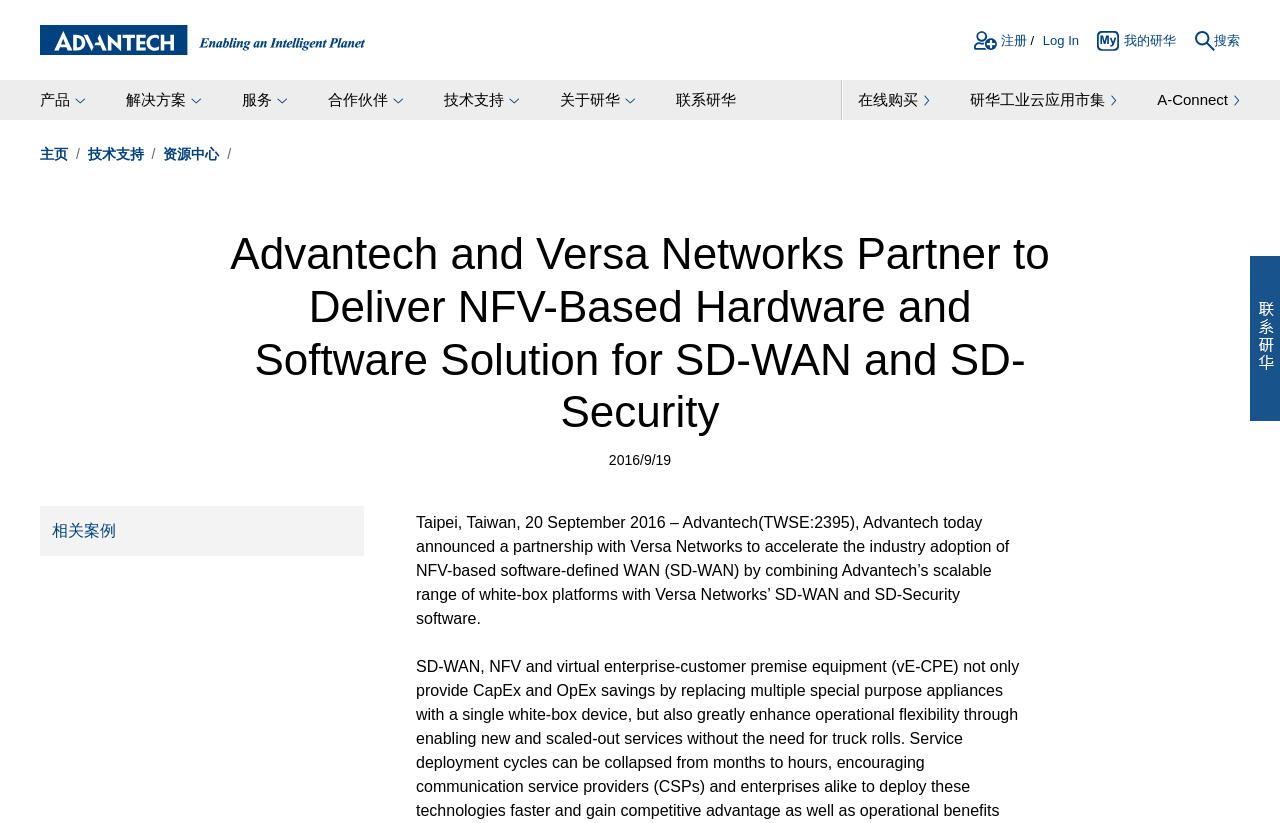Answer the following query concisely with a single word or phrase:
What is the link at the top-right corner of the webpage?

Log In